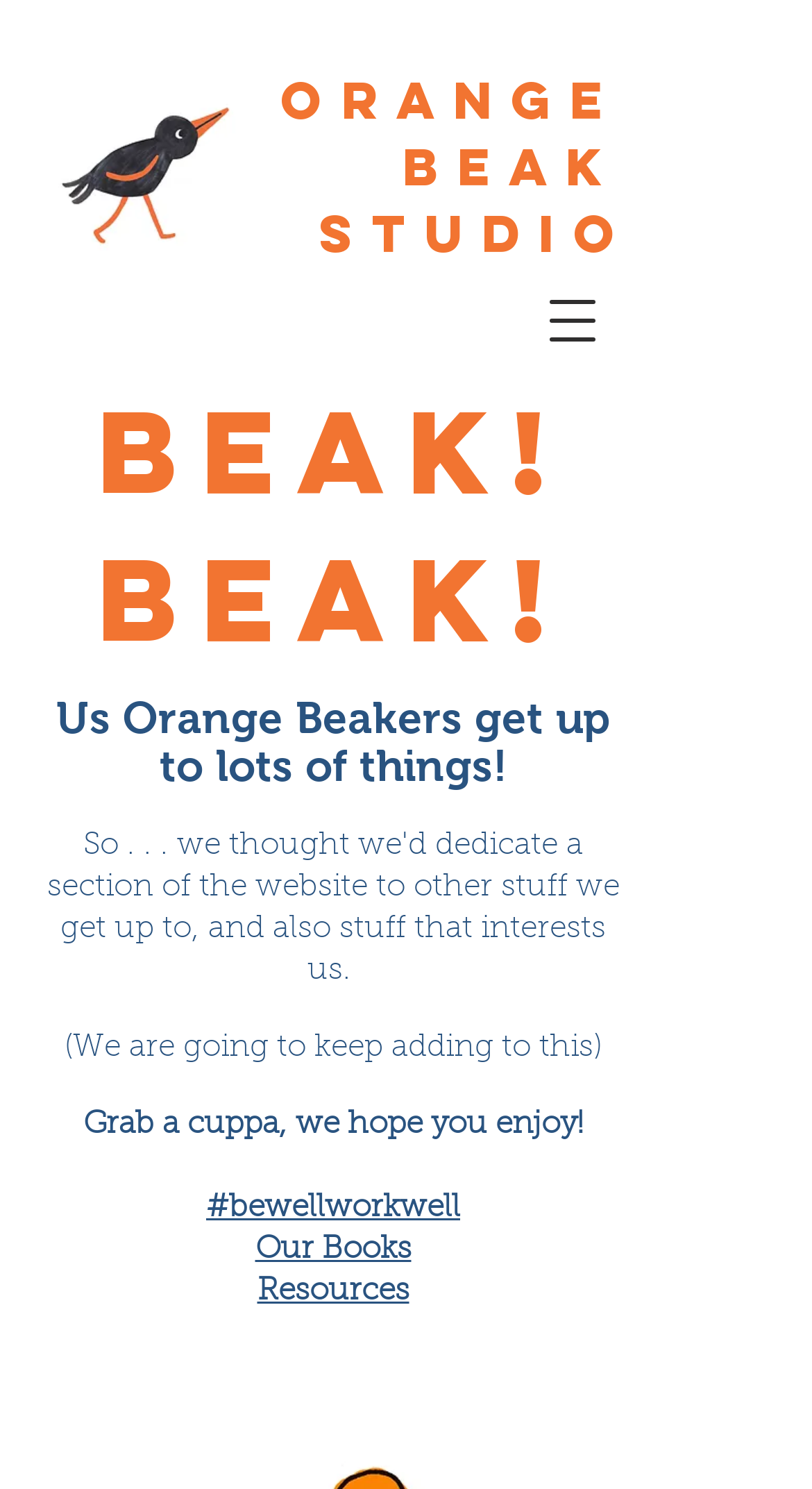Show the bounding box coordinates for the HTML element as described: "Our Books".

[0.314, 0.825, 0.506, 0.849]